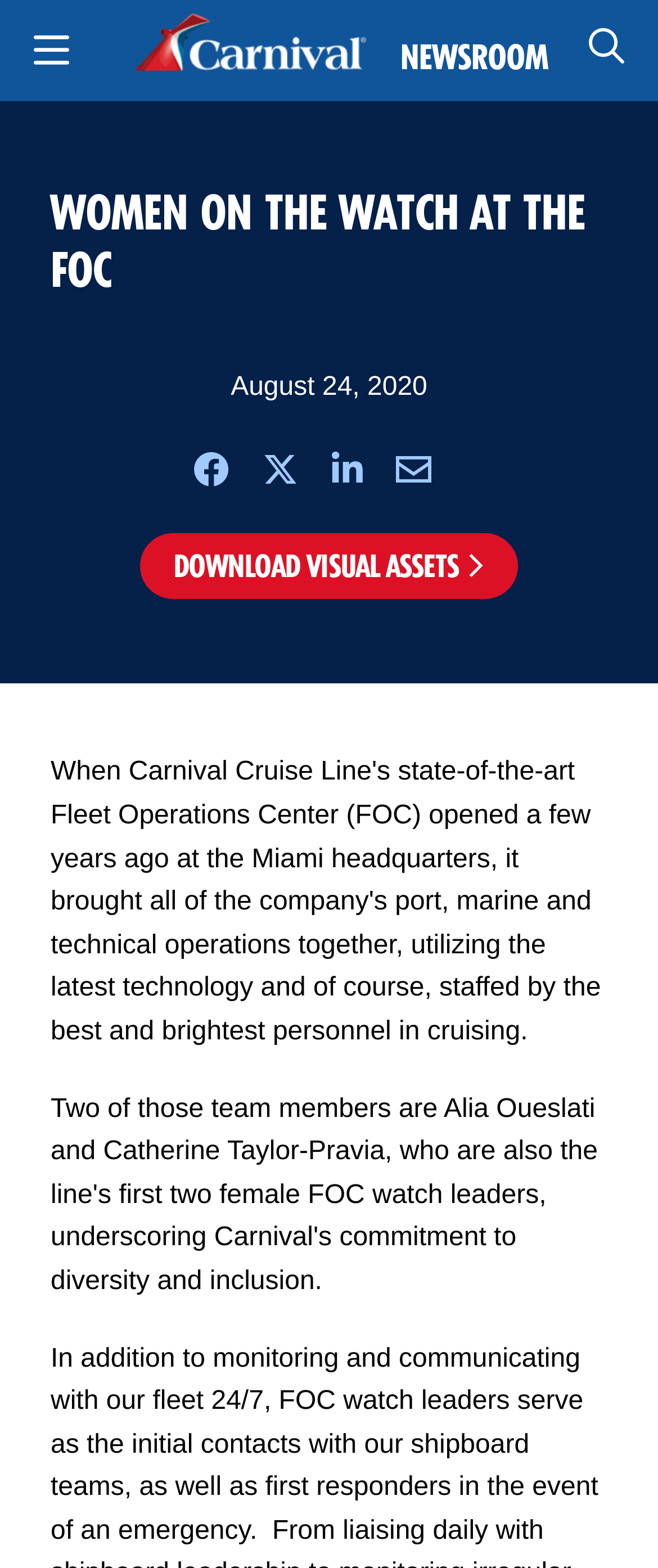Refer to the image and answer the question with as much detail as possible: How many social media platforms are available for sharing?

The social media platforms available for sharing are Facebook, LinkedIn, and X, which can be found below the article title and above the 'Share' button.